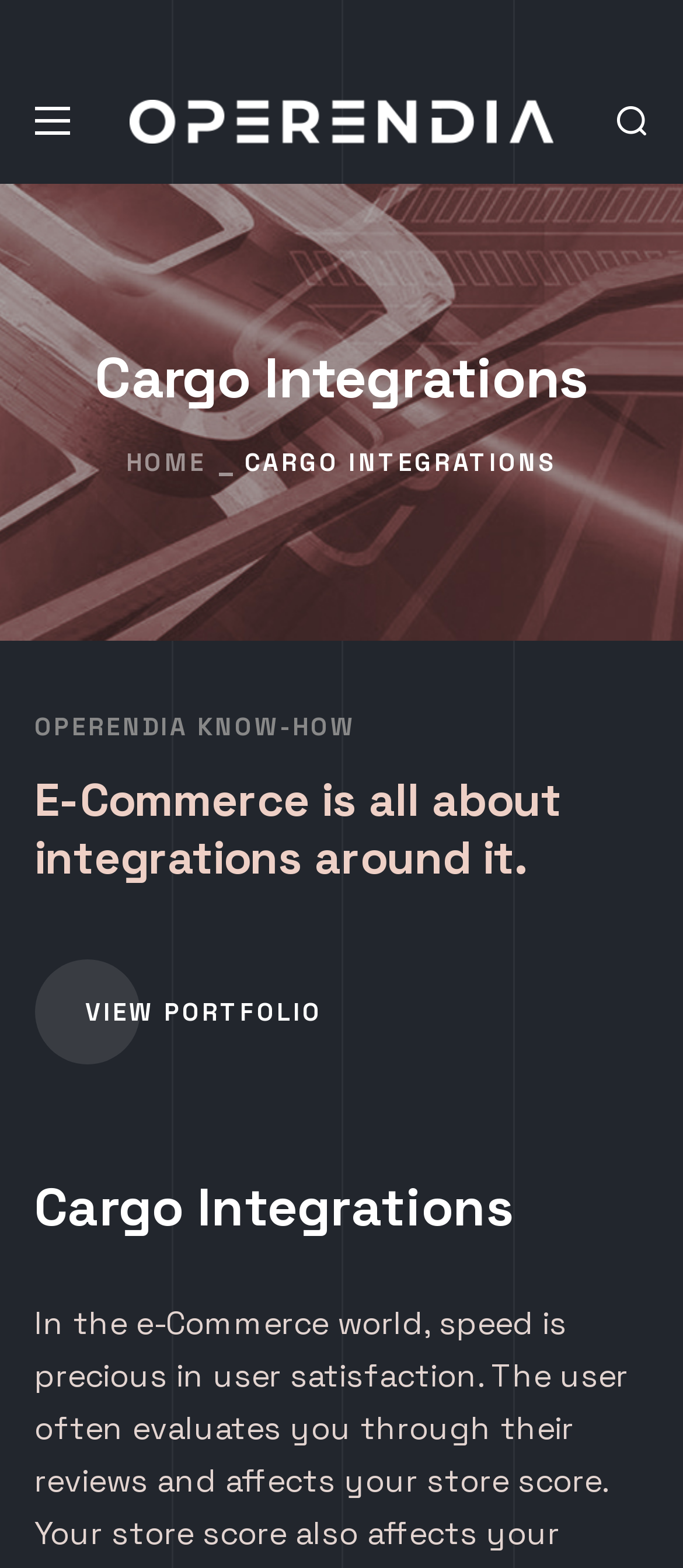What is the focus of the webpage content?
Please respond to the question with a detailed and well-explained answer.

The webpage content, including the heading 'E-Commerce is all about integrations around it.', suggests that the focus of the webpage is on integrations related to E-Commerce, specifically in the context of Cargo Integrations.